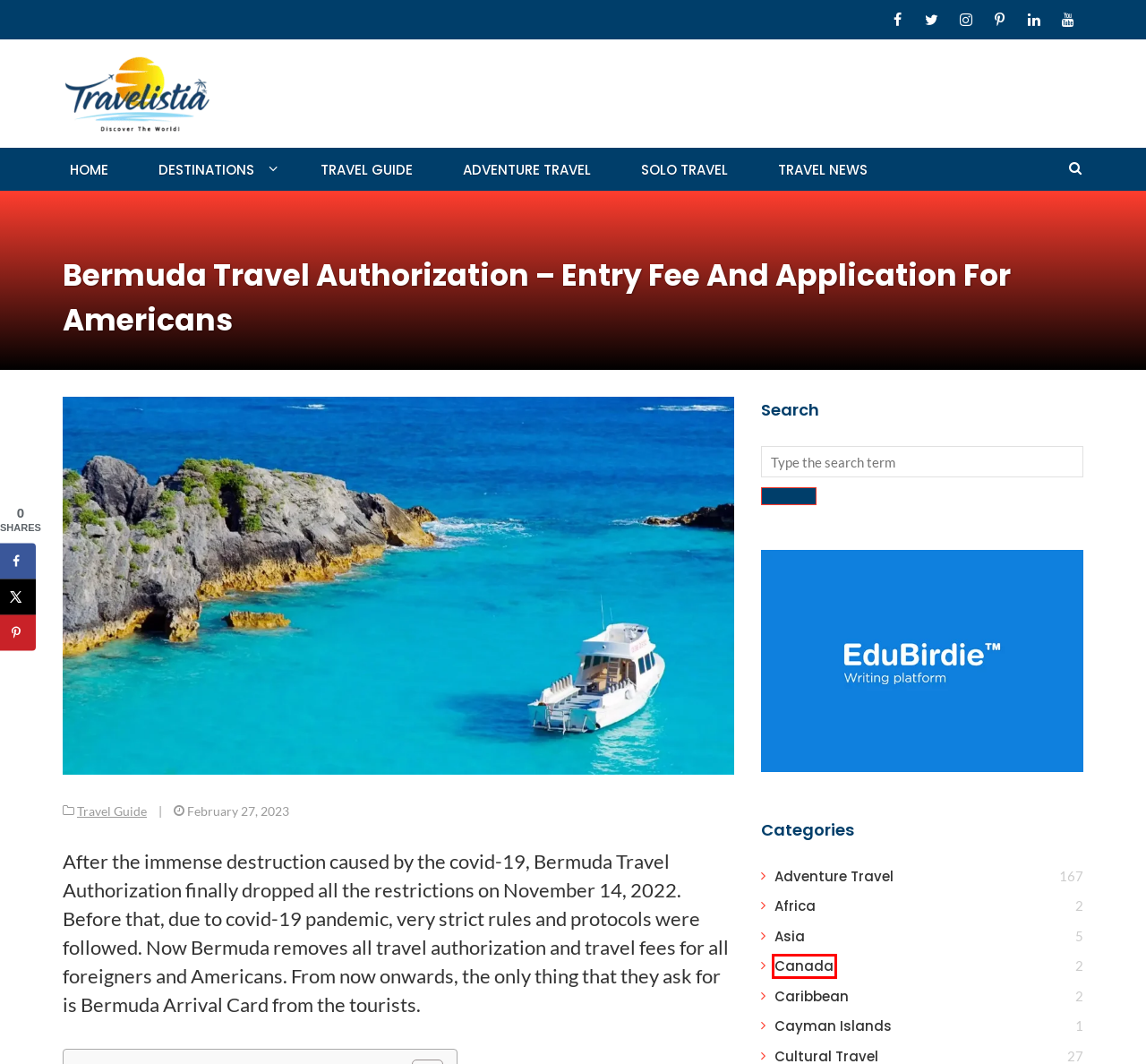Given a screenshot of a webpage with a red bounding box, please pick the webpage description that best fits the new webpage after clicking the element inside the bounding box. Here are the candidates:
A. Canada Archives - Travelistia
B. Adventure Travel Destinations - Places to Travel - Travelistia
C. Best Travel tips & travel guide about travel destinations
D. Pay Someone to Do My Homework Online - EduBirdie.com
E. Solo Travel with Travelistia - travel Tips, Advices & Guides for solo tourists
F. Travel News About Latest Trends, Destinations, Hotels & Resorts
G. Adventure Travel | Expeditions and Adventurous Places
H. Best Places to Travel and Popular top travel destinations for your holidays

A